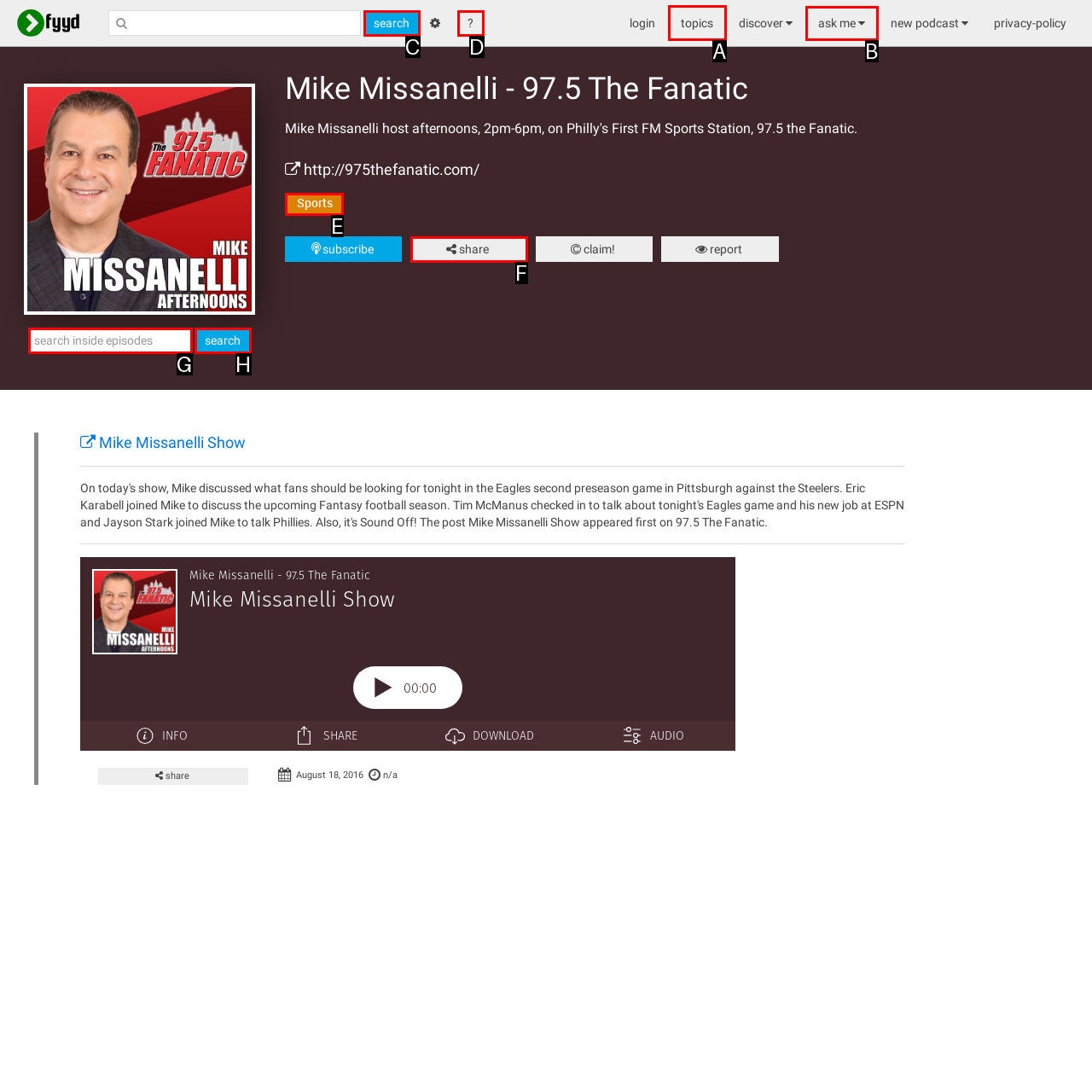Determine the letter of the UI element I should click on to complete the task: go to topics from the provided choices in the screenshot.

A